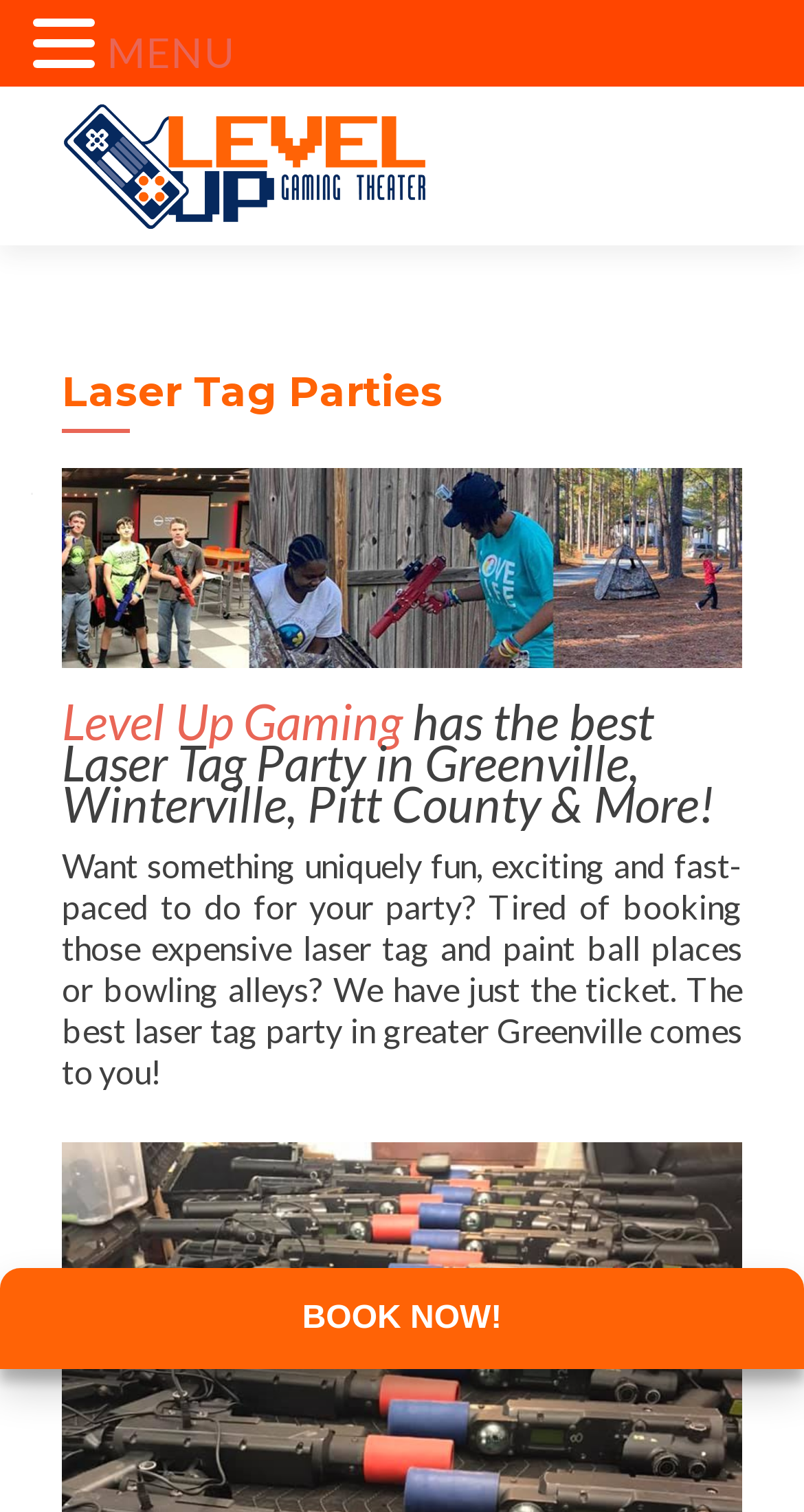Highlight the bounding box coordinates of the element you need to click to perform the following instruction: "Check available dates and book now."

[0.106, 0.231, 0.553, 0.279]